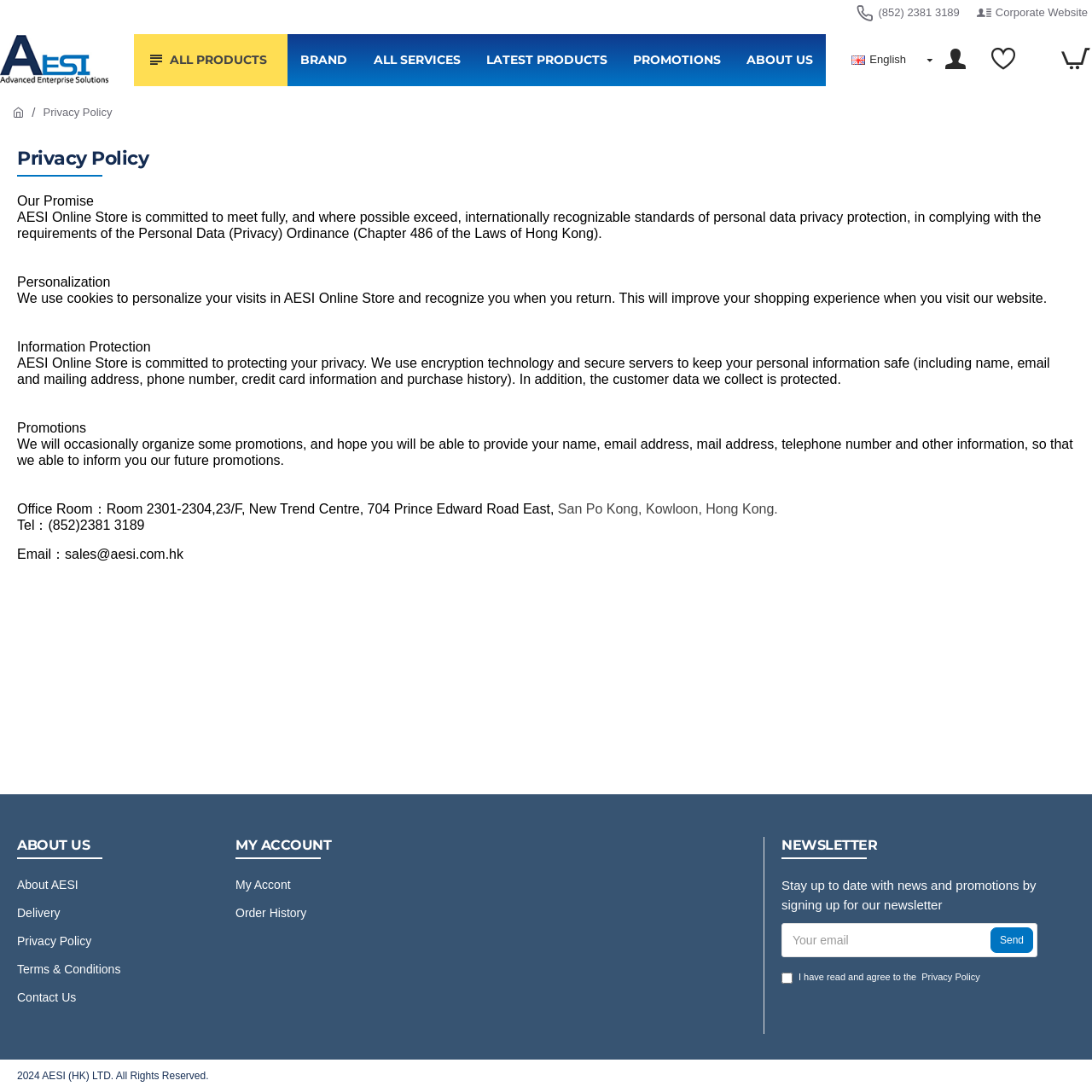What is the purpose of the newsletter?
Using the visual information, respond with a single word or phrase.

Stay up to date with news and promotions